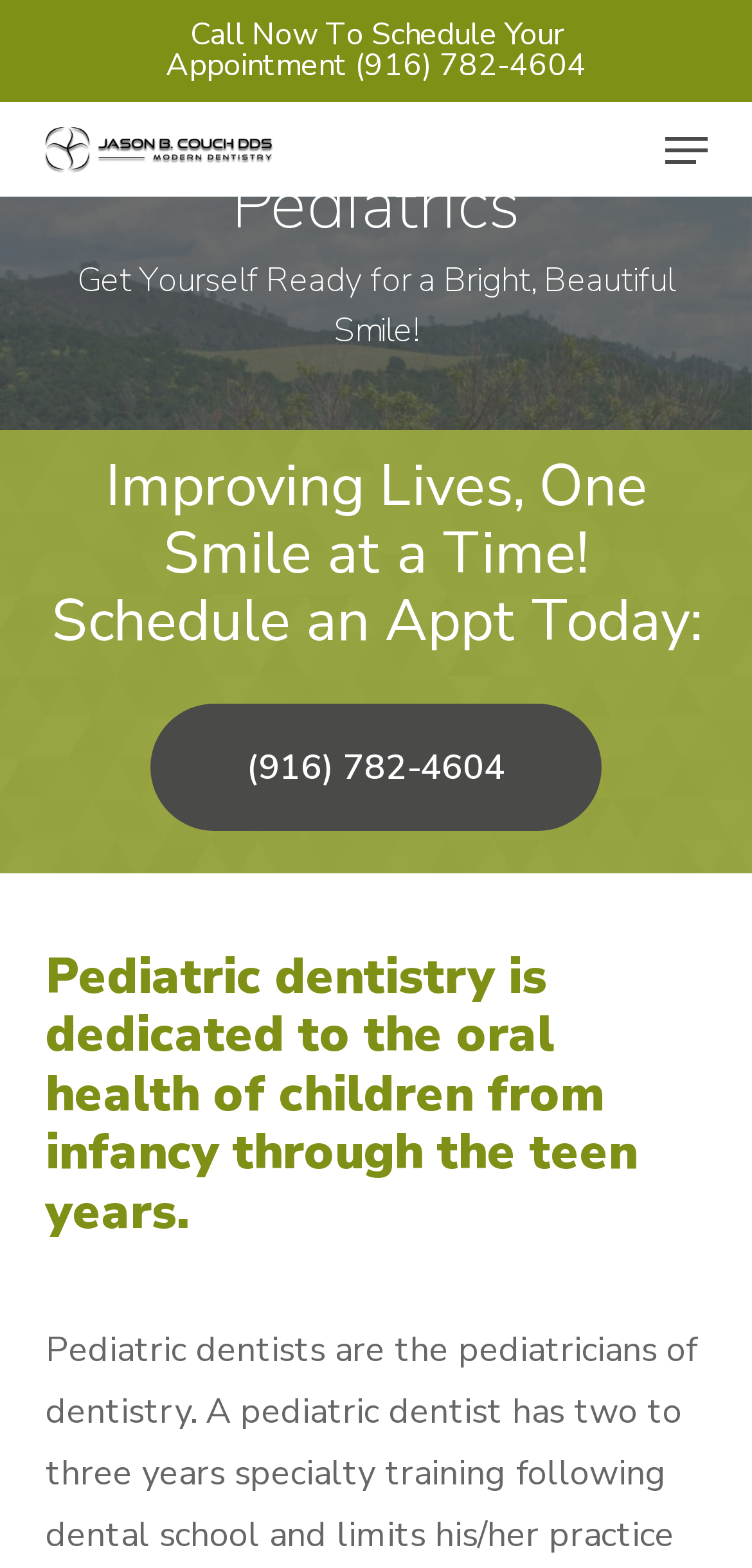What is the focus of pediatric dentistry?
Using the image provided, answer with just one word or phrase.

Children's oral health